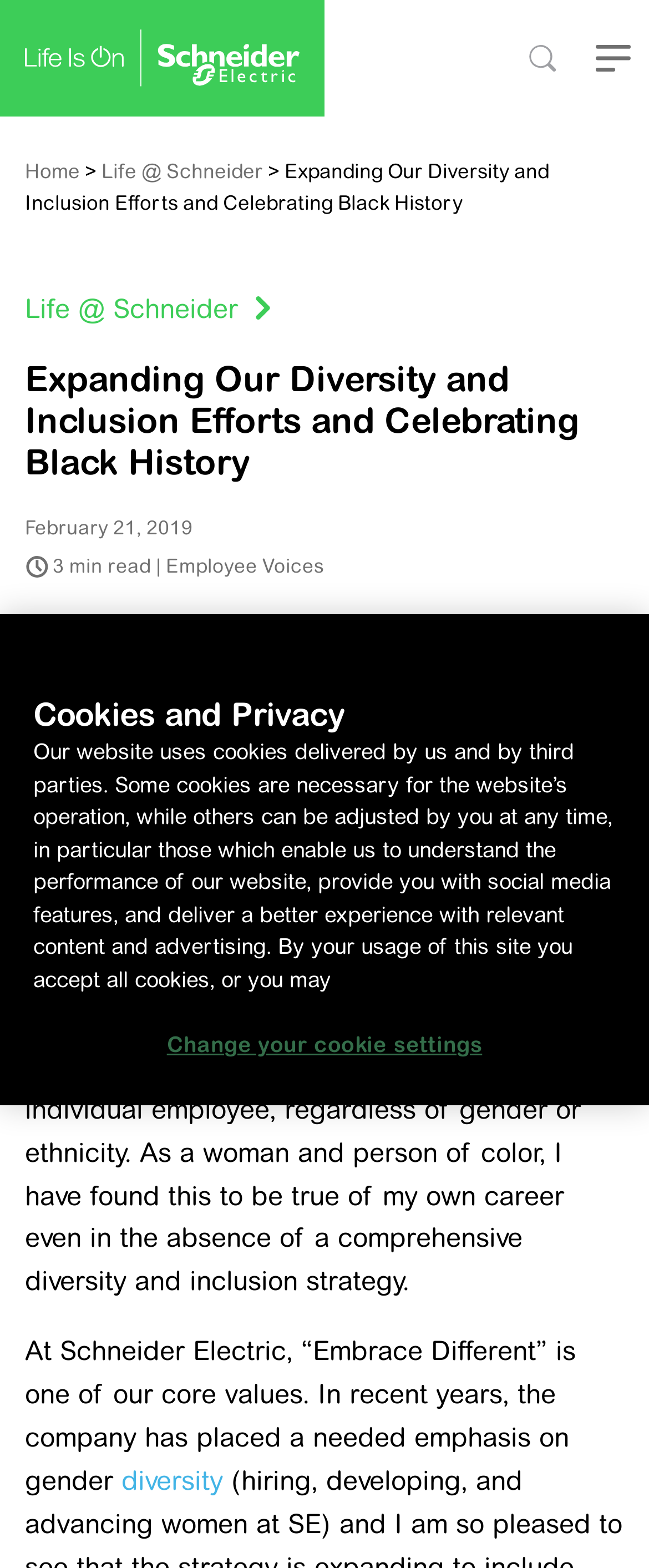Provide a thorough description of this webpage.

The webpage is focused on Schneider Electric's diversity and inclusion efforts, with a specific emphasis on celebrating Black History. At the top left of the page, there is a link to return to the front page, accompanied by a small image. To the right of this link, there are three buttons: "Show search", "Mobile menu", and an image. Below these elements, there is a header section with a title "Expanding Our Diversity and Inclusion Efforts and Celebrating Black History" and a link to "Life @ Schneider".

The main content of the page is divided into sections. The first section has a heading with the same title as the page, followed by a time stamp indicating that the article was published on February 21, 2019, and an estimate of a 3-minute read. There are also social media sharing links and an image.

The article itself is written by Angela Webb, an HR Consultant, and discusses her 13-year journey with Schneider Electric, highlighting the company's emphasis on diversity and inclusion. The text is divided into paragraphs, with some sections featuring superscript text.

At the bottom of the page, there is a cookie banner with a heading "Cookies and Privacy" and a description of the website's cookie policy. There is also a button to change cookie settings.

Throughout the page, there are several images, including icons for social media sharing and a logo for Microsoft Azure Speech Services. The overall layout is organized, with clear headings and concise text.